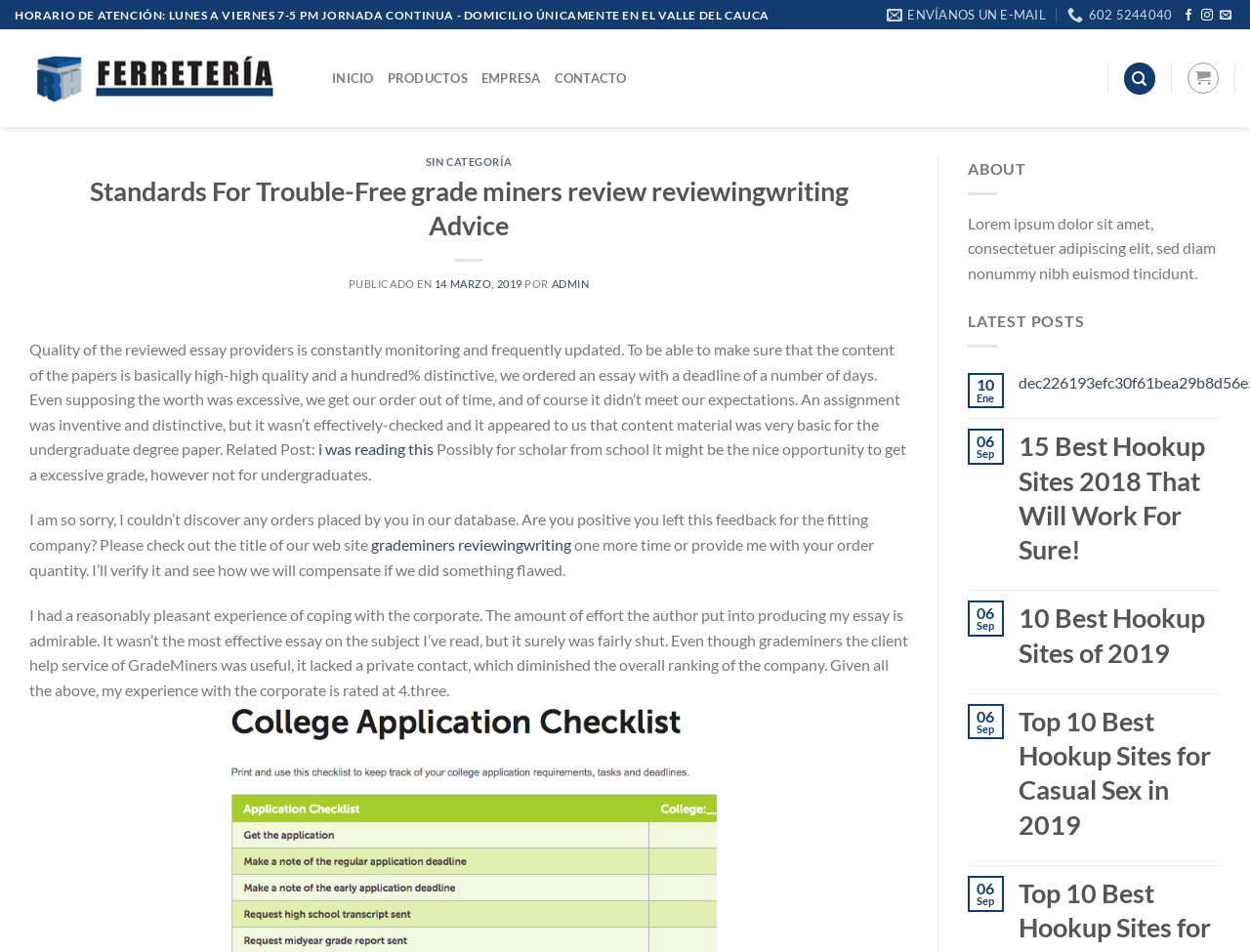Using the provided element description, identify the bounding box coordinates as (top-left x, top-left y, bottom-right x, bottom-right y). Ensure all values are between 0 and 1. Description: title="RH Ferretería"

[0.012, 0.037, 0.242, 0.128]